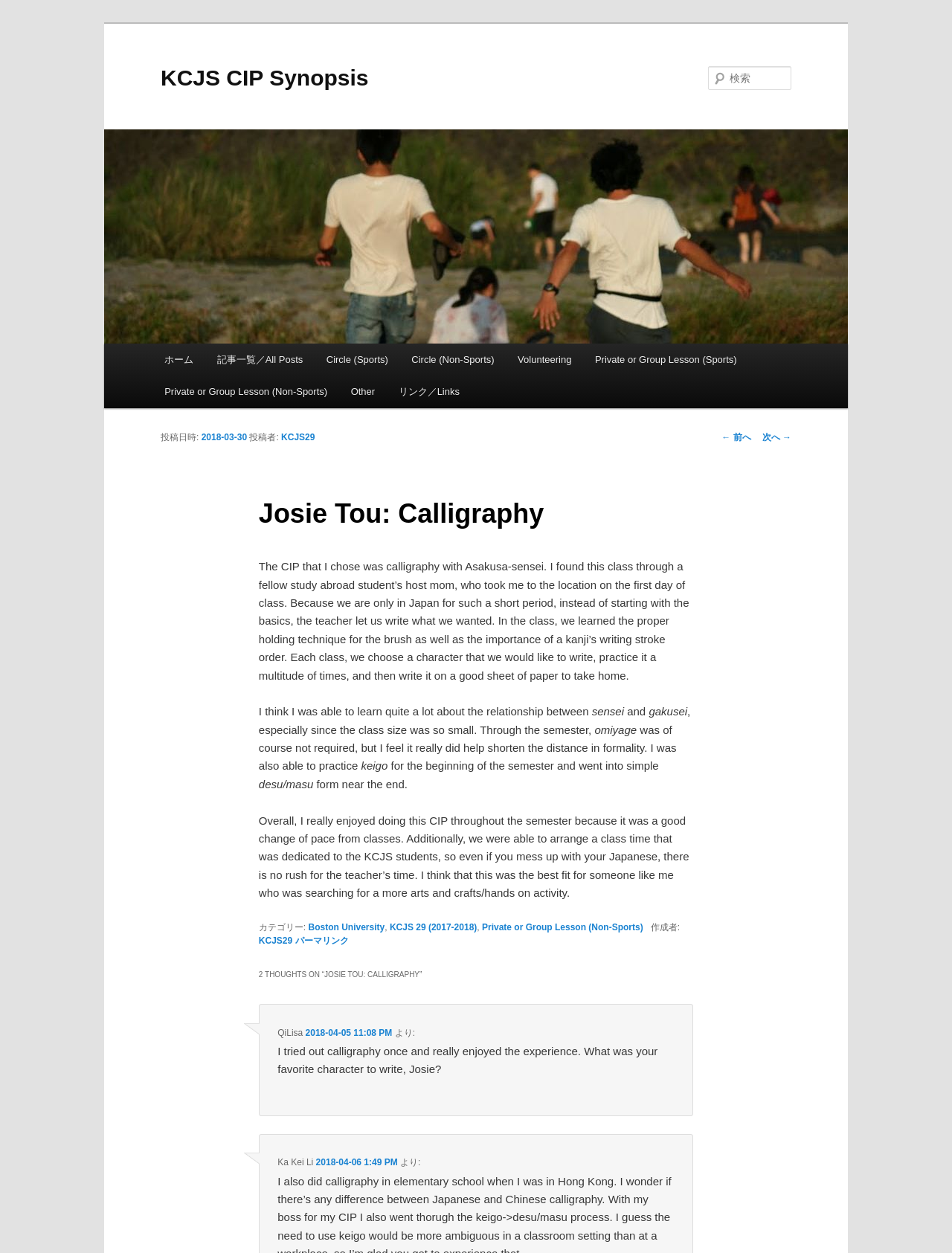Determine the title of the webpage and give its text content.

KCJS CIP Synopsis